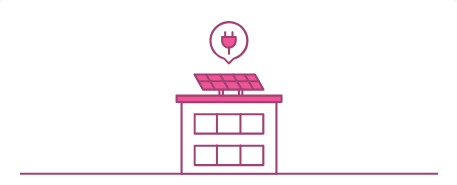Respond with a single word or phrase to the following question:
What is the focus of the 'Smart Buildings and Energy' initiative?

Efficient energy use and sustainability